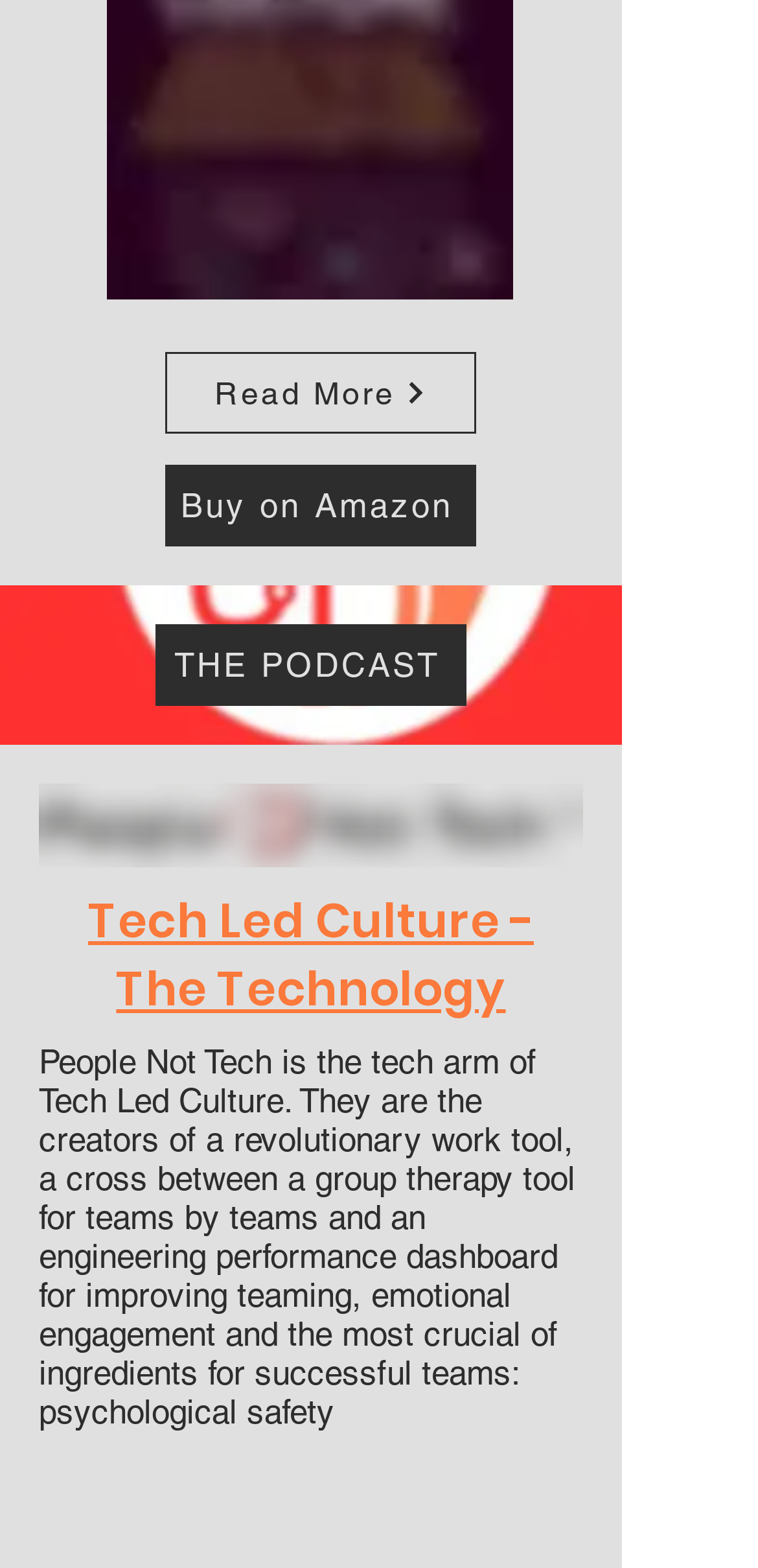Find the bounding box coordinates for the HTML element described as: "Read More". The coordinates should consist of four float values between 0 and 1, i.e., [left, top, right, bottom].

[0.218, 0.224, 0.628, 0.277]